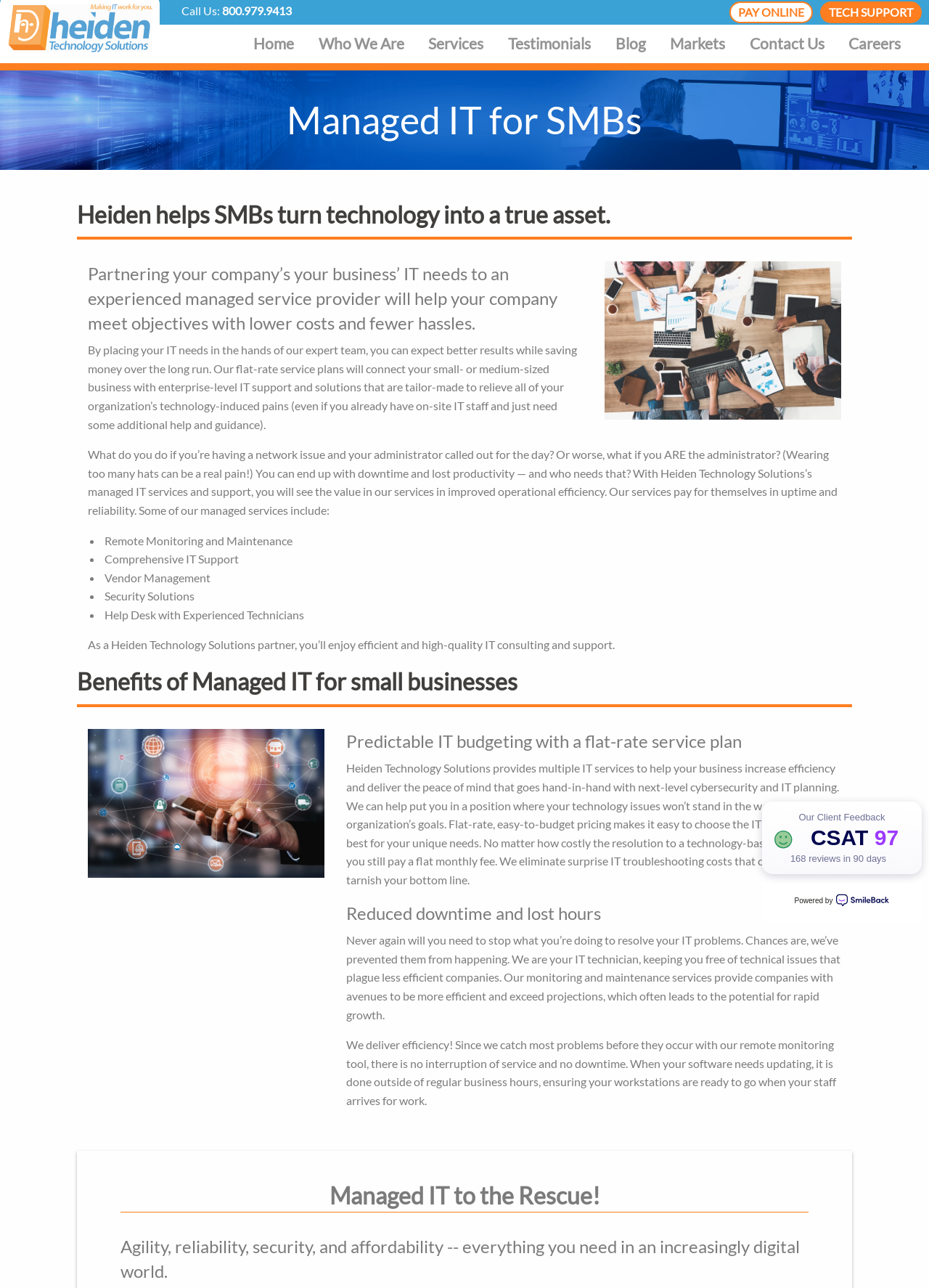Determine which piece of text is the heading of the webpage and provide it.

Managed IT for SMBs